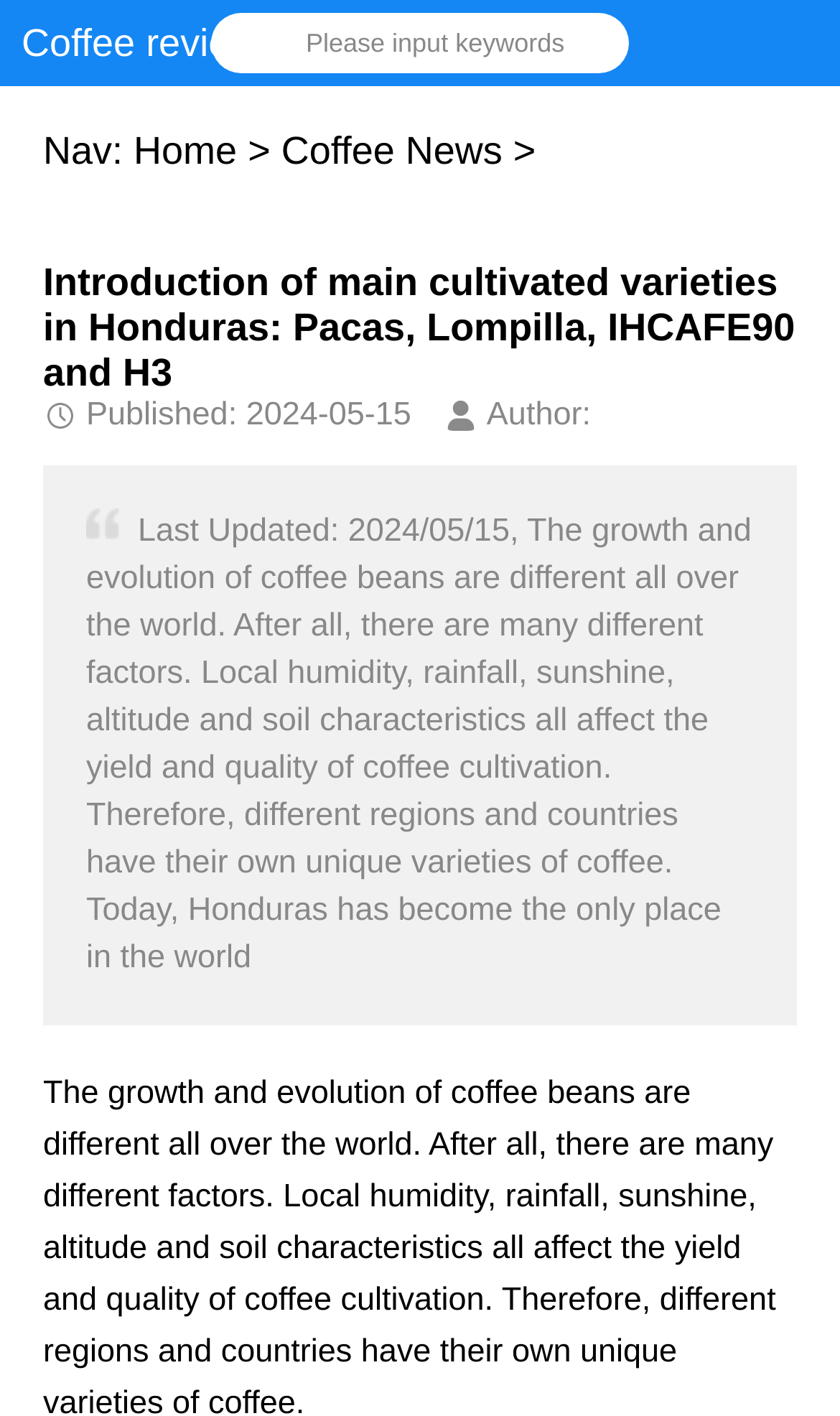How many headings are present on the webpage?
Using the image as a reference, give an elaborate response to the question.

I counted the headings by looking at the elements with the type 'heading'. There are three headings: 'Coffee review', an empty heading, and 'Introduction of main cultivated varieties in Honduras: Pacas, Lompilla, IHCAFE90 and H3'.